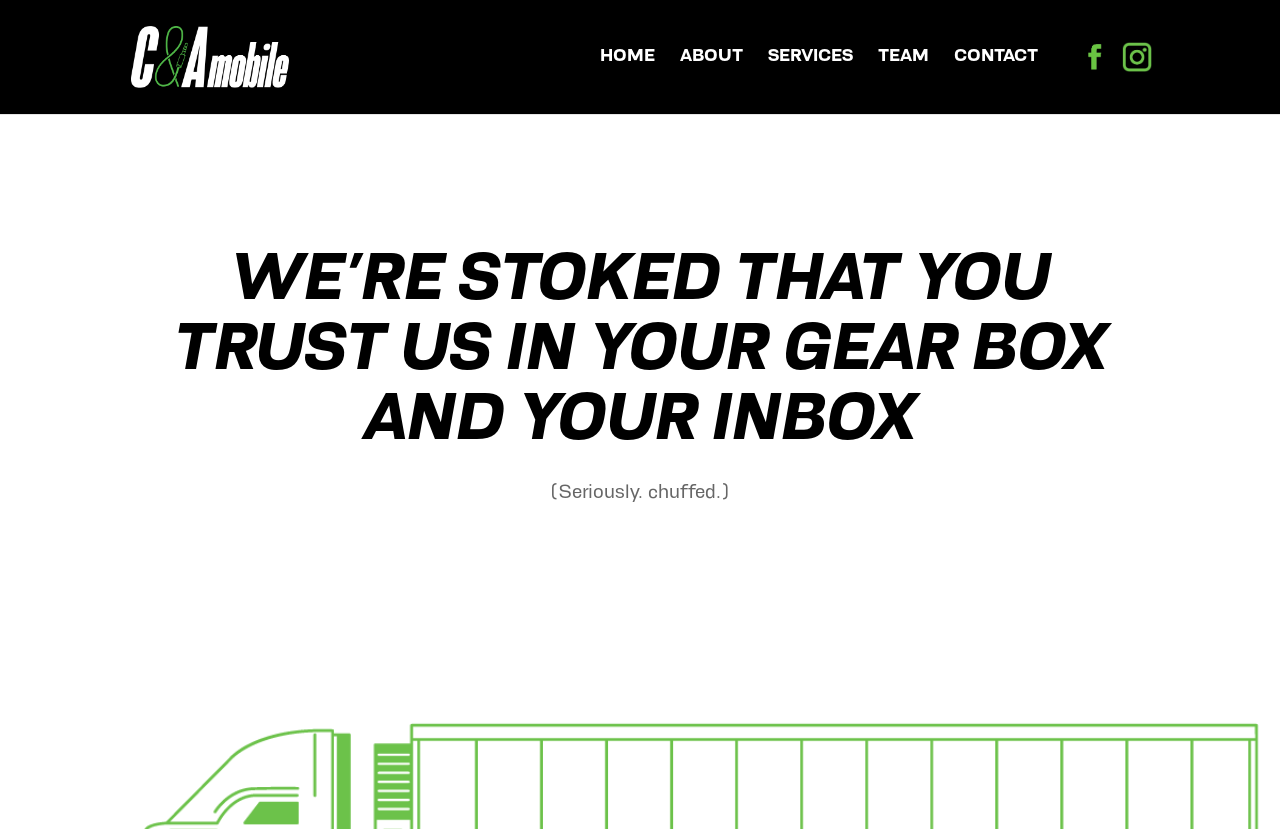What is the company name?
Using the image as a reference, deliver a detailed and thorough answer to the question.

The company name can be determined by looking at the link at the top left corner of the webpage, which says 'C&A Mobile'. This is likely the company name as it is prominently displayed and has an image associated with it.